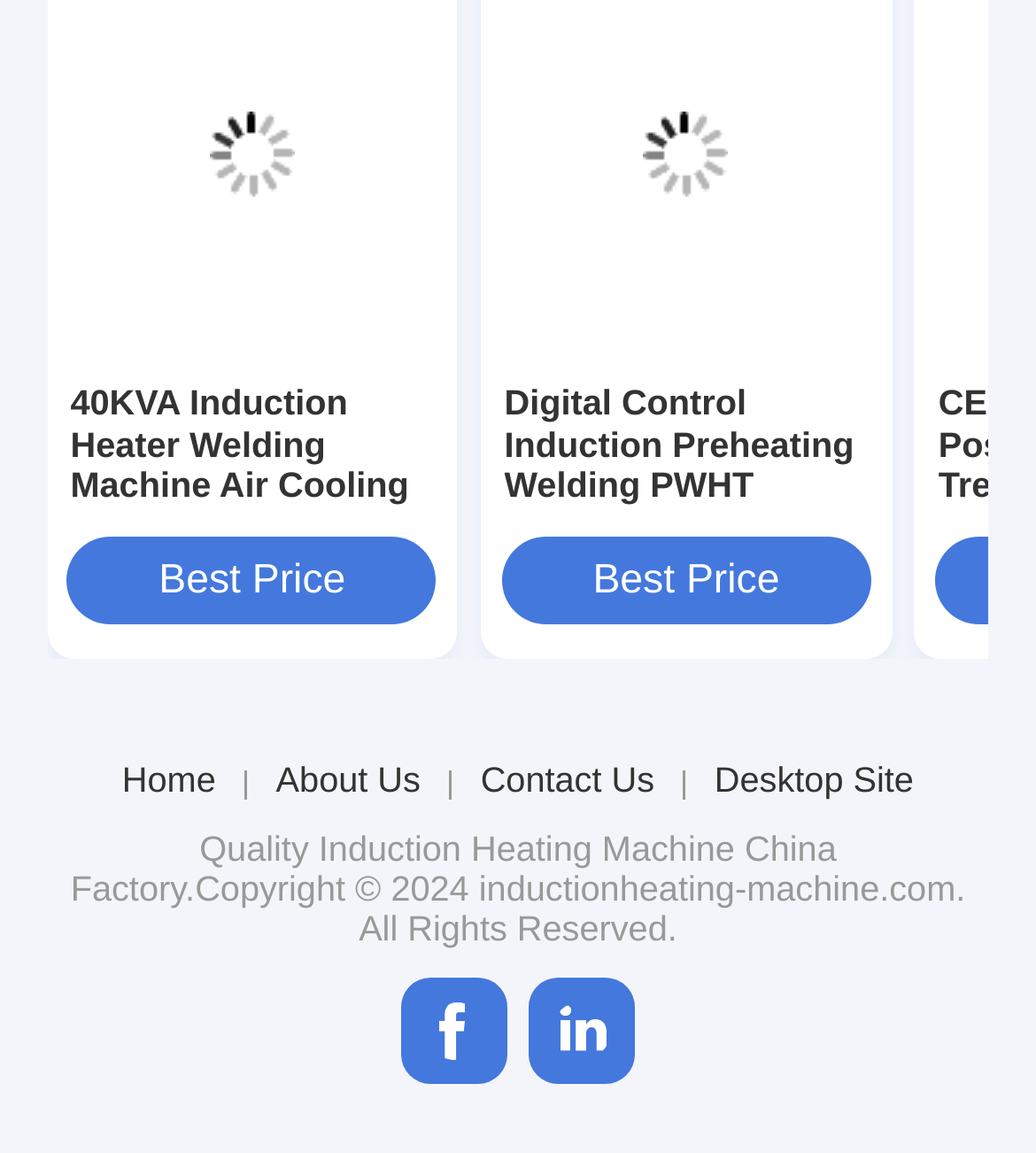Can you provide the bounding box coordinates for the element that should be clicked to implement the instruction: "Contact Us"?

[0.464, 0.658, 0.632, 0.694]